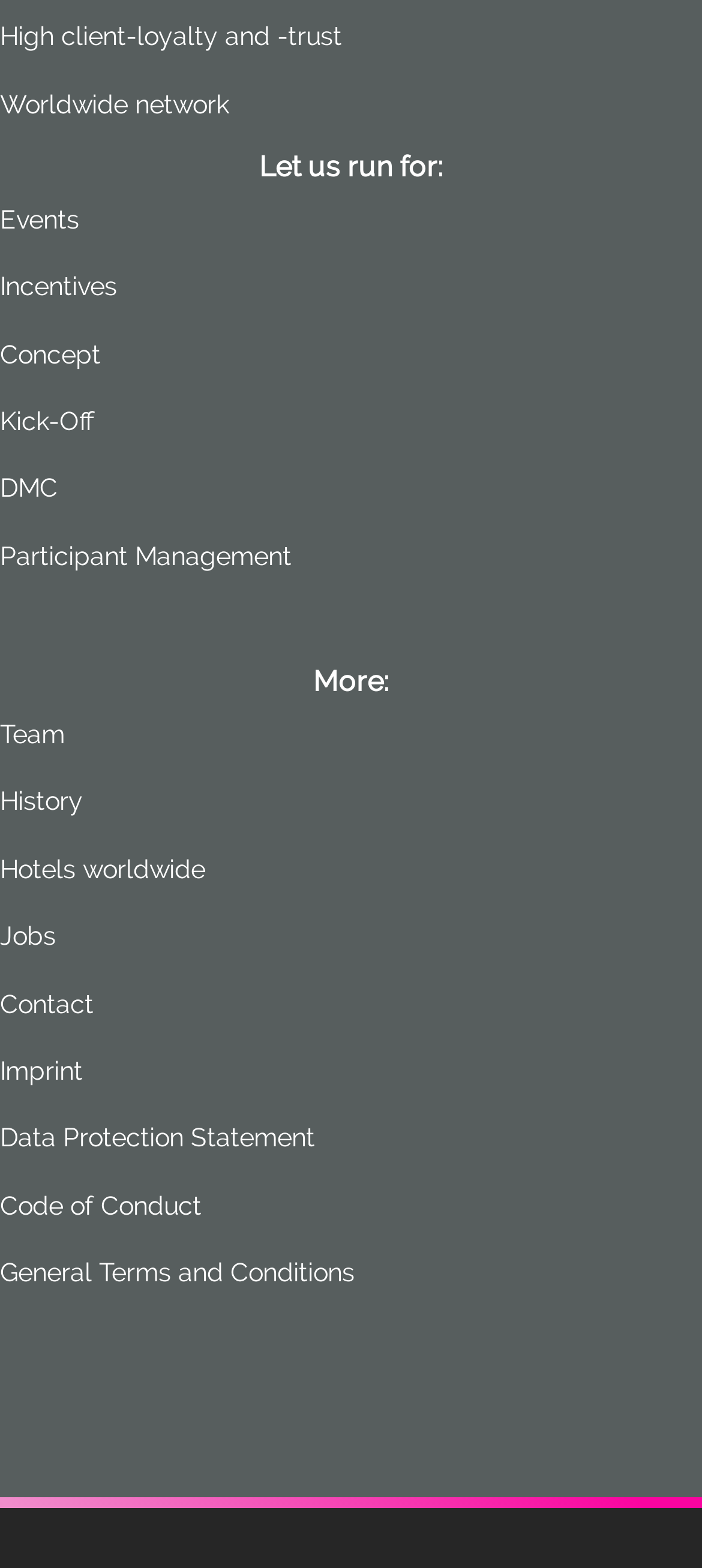Give a succinct answer to this question in a single word or phrase: 
How many headings are there on the webpage?

2